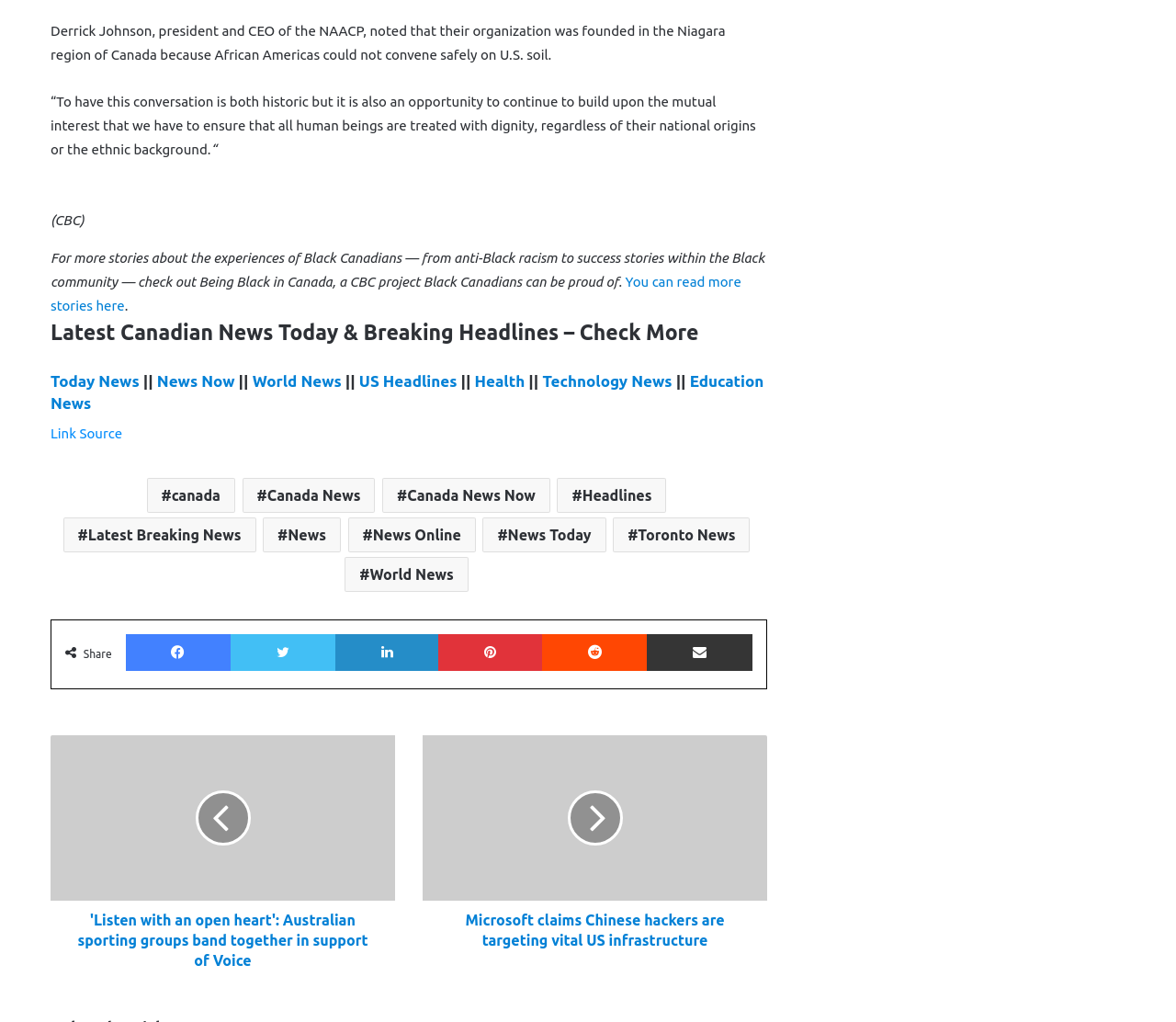Please pinpoint the bounding box coordinates for the region I should click to adhere to this instruction: "Share on Facebook".

[0.107, 0.621, 0.196, 0.657]